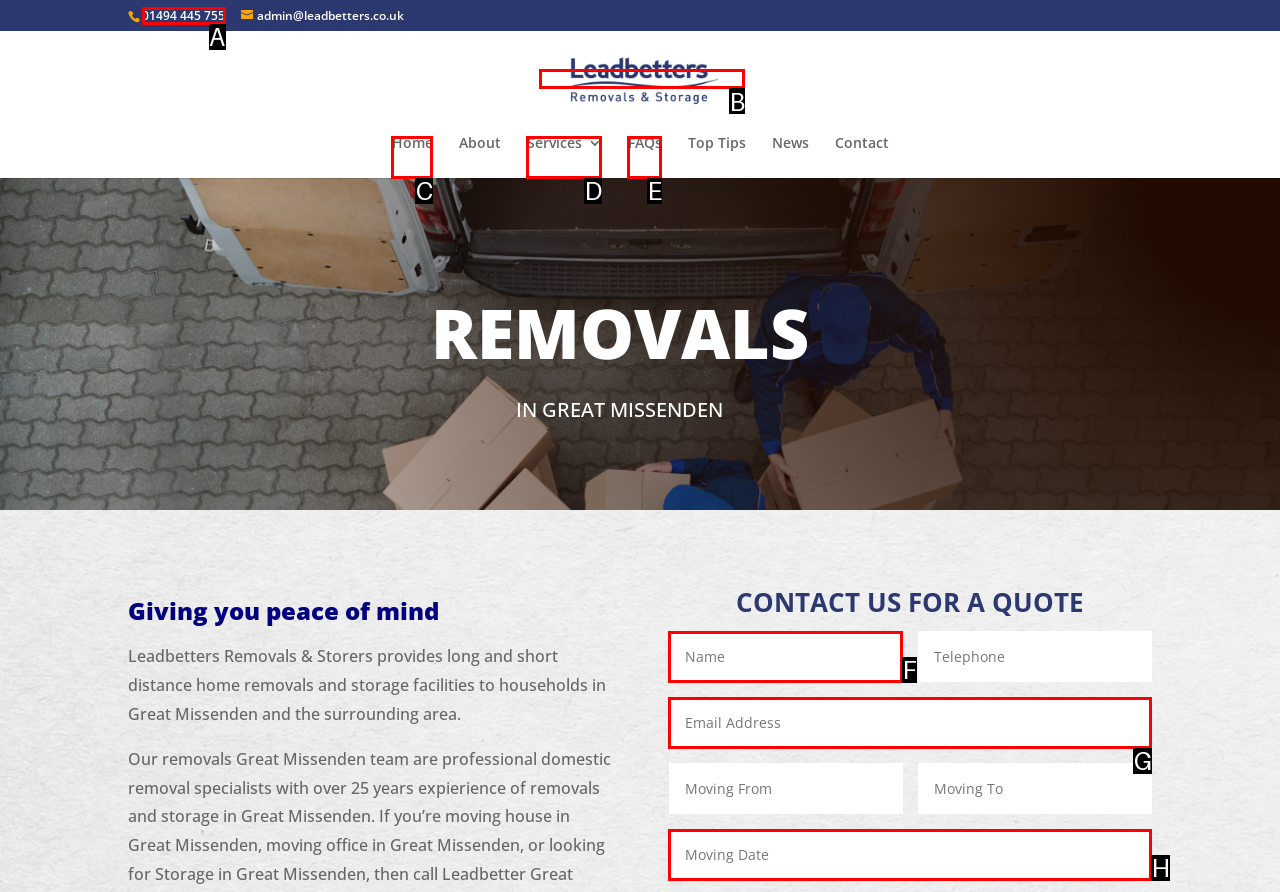For the task: Call the company, identify the HTML element to click.
Provide the letter corresponding to the right choice from the given options.

A